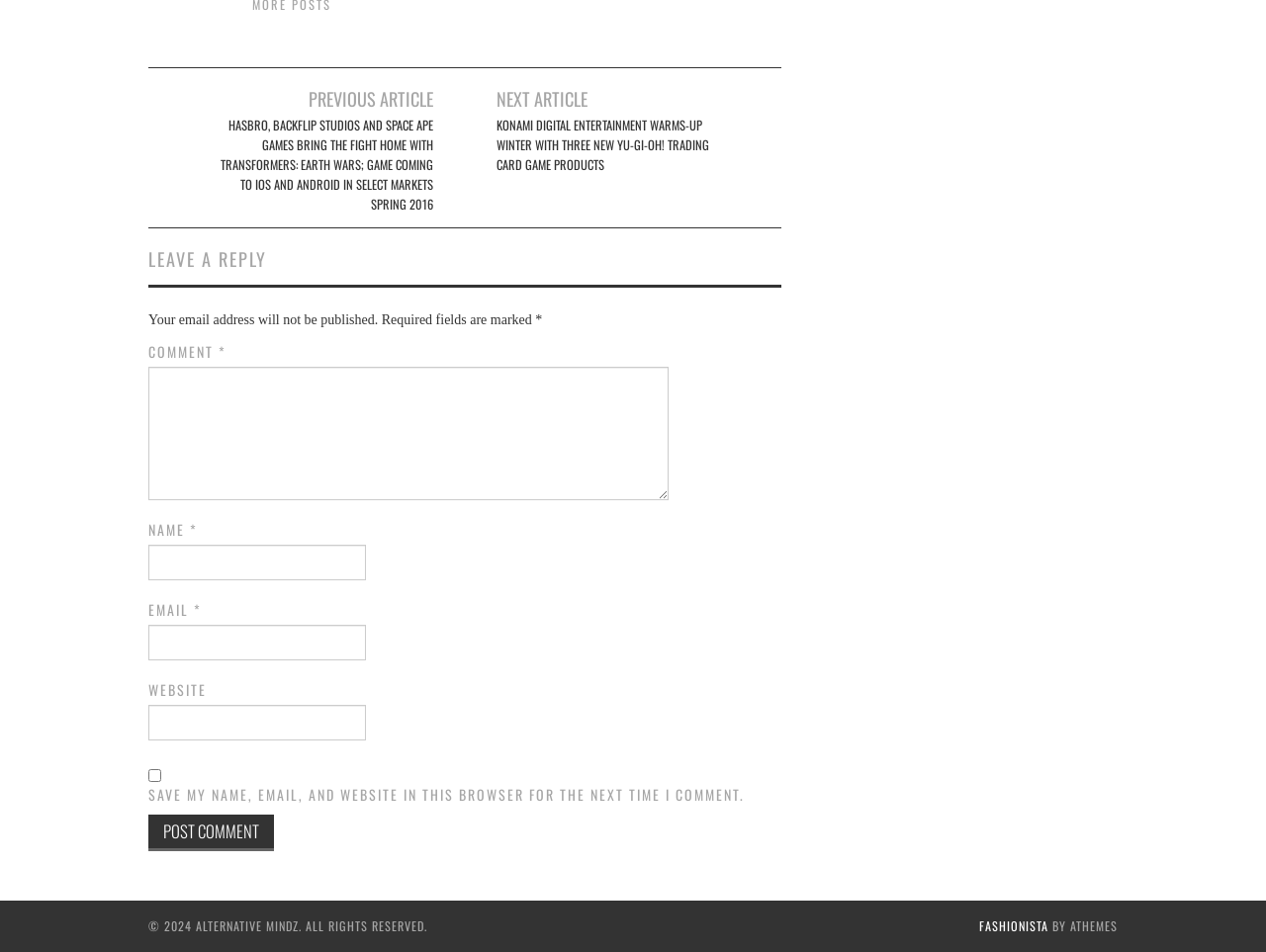What is the copyright year of the webpage?
Examine the webpage screenshot and provide an in-depth answer to the question.

The copyright year is mentioned at the bottom of the webpage, in the footer section, as '© 2024 ALTERNATIVE MINDZ. ALL RIGHTS RESERVED.'